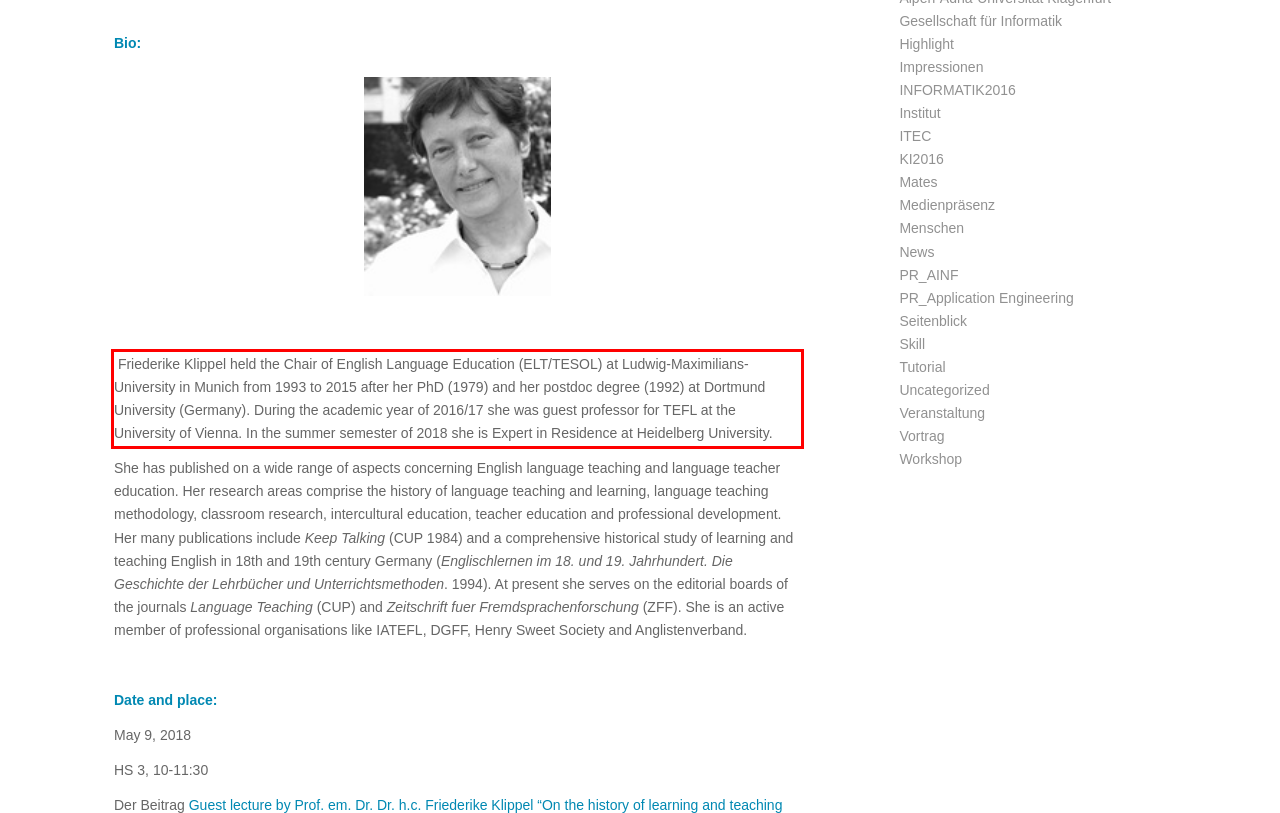From the given screenshot of a webpage, identify the red bounding box and extract the text content within it.

Friederike Klippel held the Chair of English Language Education (ELT/TESOL) at Ludwig-Maximilians-University in Munich from 1993 to 2015 after her PhD (1979) and her postdoc degree (1992) at Dortmund University (Germany). During the academic year of 2016/17 she was guest professor for TEFL at the University of Vienna. In the summer semester of 2018 she is Expert in Residence at Heidelberg University.